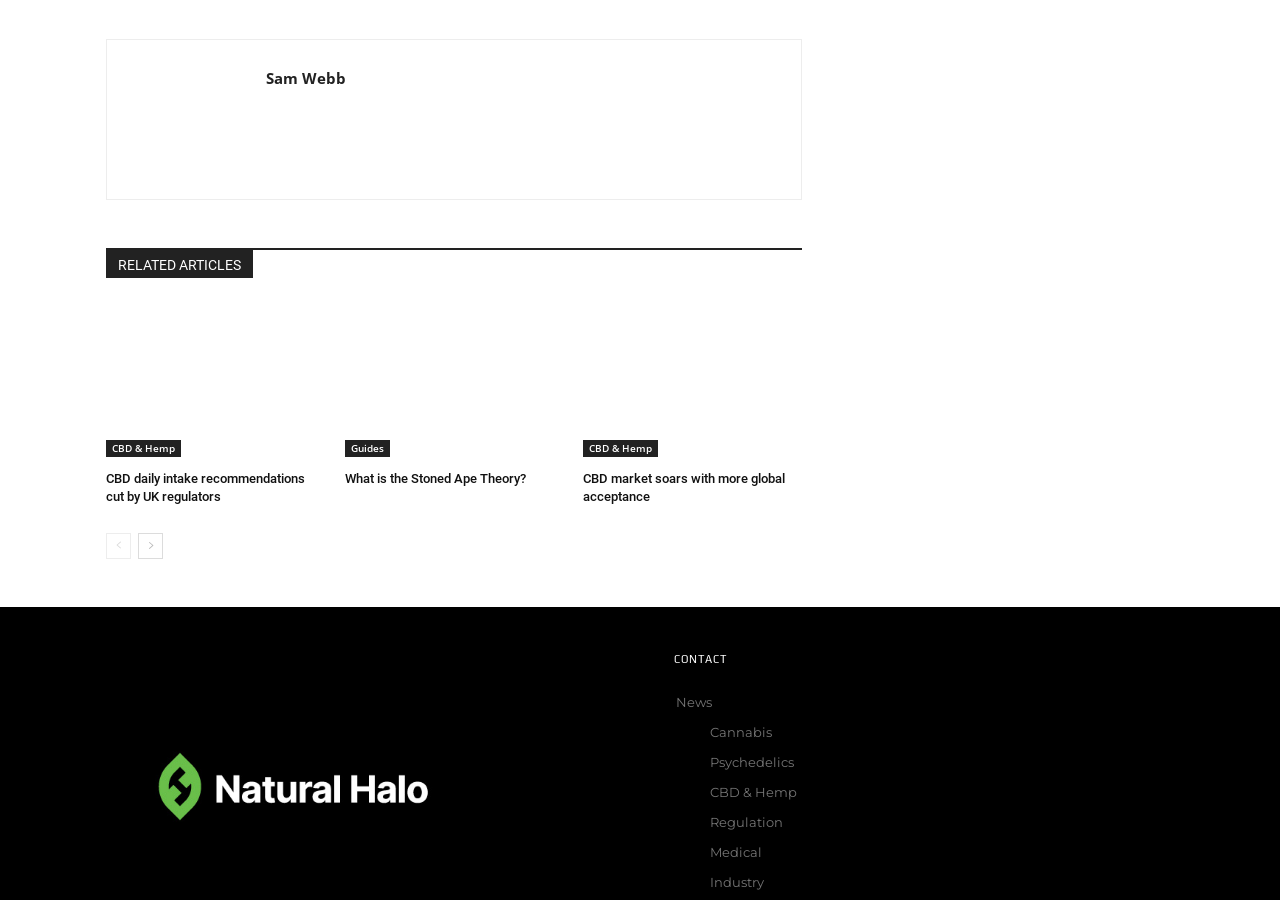Please look at the image and answer the question with a detailed explanation: What is the category of the article 'CBD daily intake recommendations cut by UK regulators'?

The category of the article can be determined by looking at the links above the article title, where 'CBD & Hemp' is listed as a category.